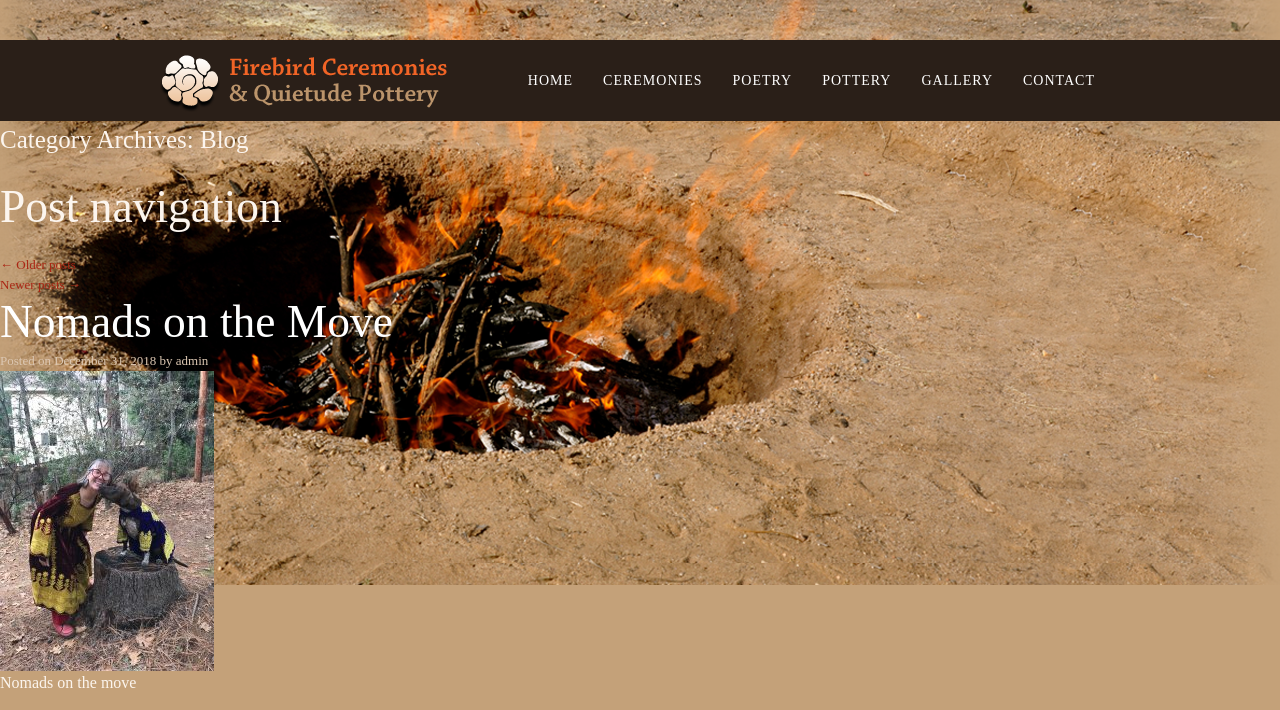Respond to the question below with a single word or phrase:
When was the current blog post published?

December 31, 2018